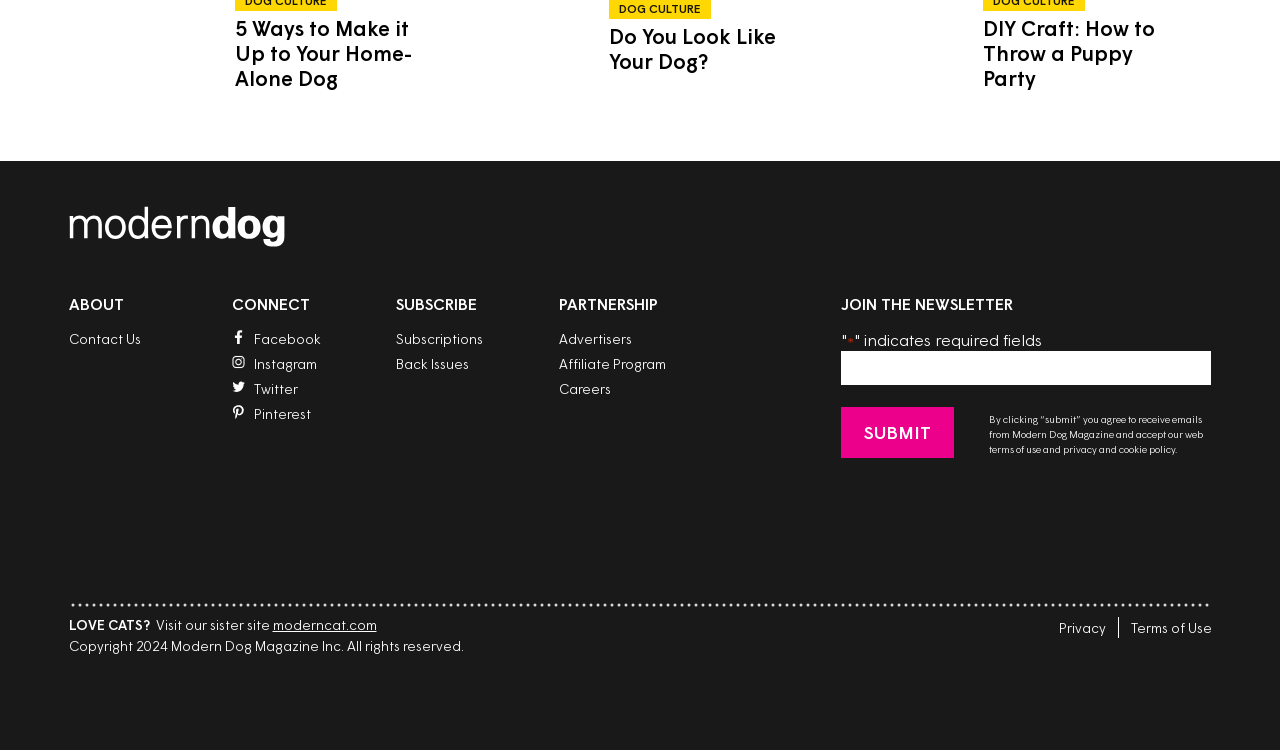What is the text of the first link on the webpage?
Provide a one-word or short-phrase answer based on the image.

5 Ways to Make it Up to Your Home-Alone Dog